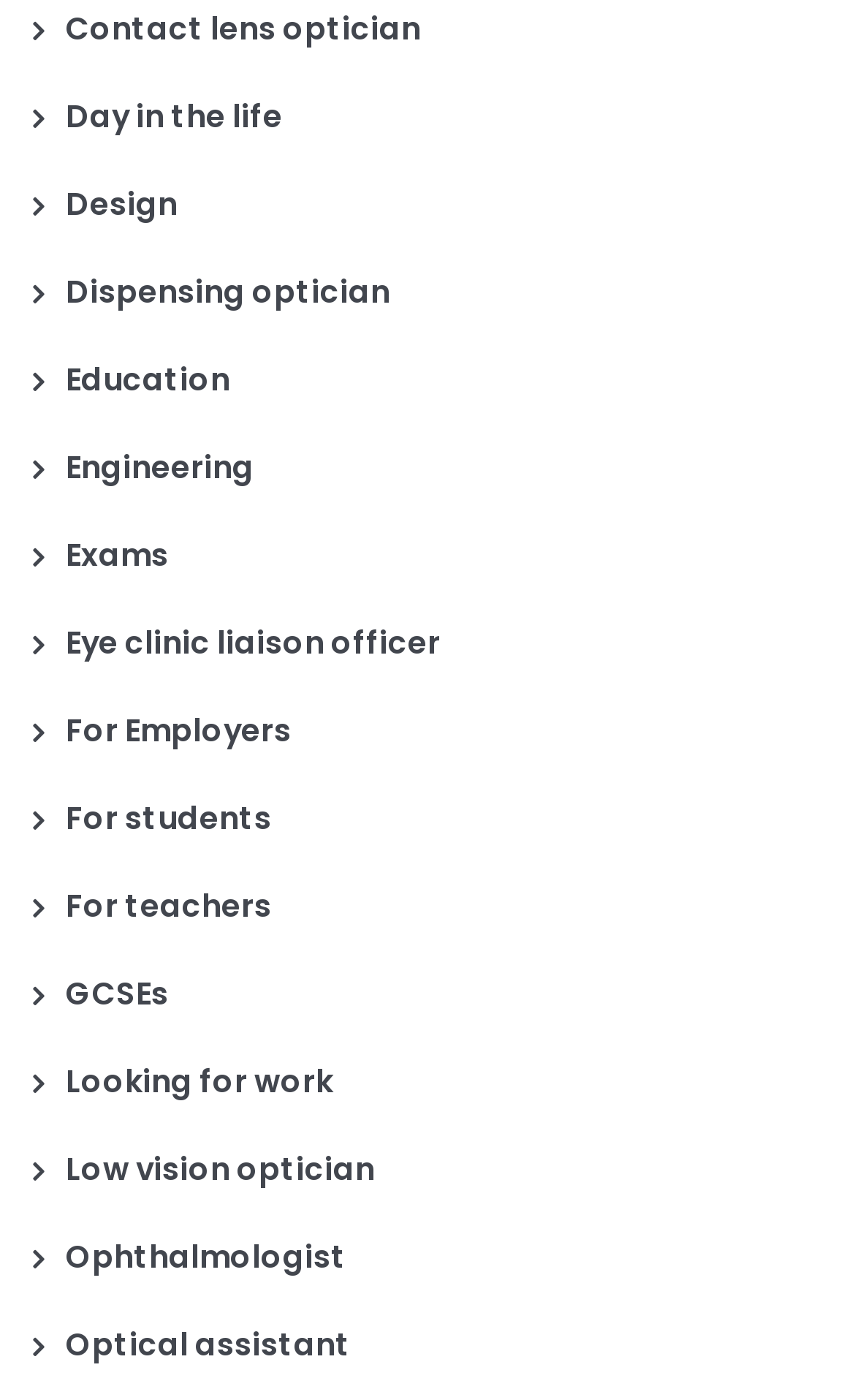Please respond to the question with a concise word or phrase:
What is the topic of the link at the bottom of the webpage?

Optical assistant